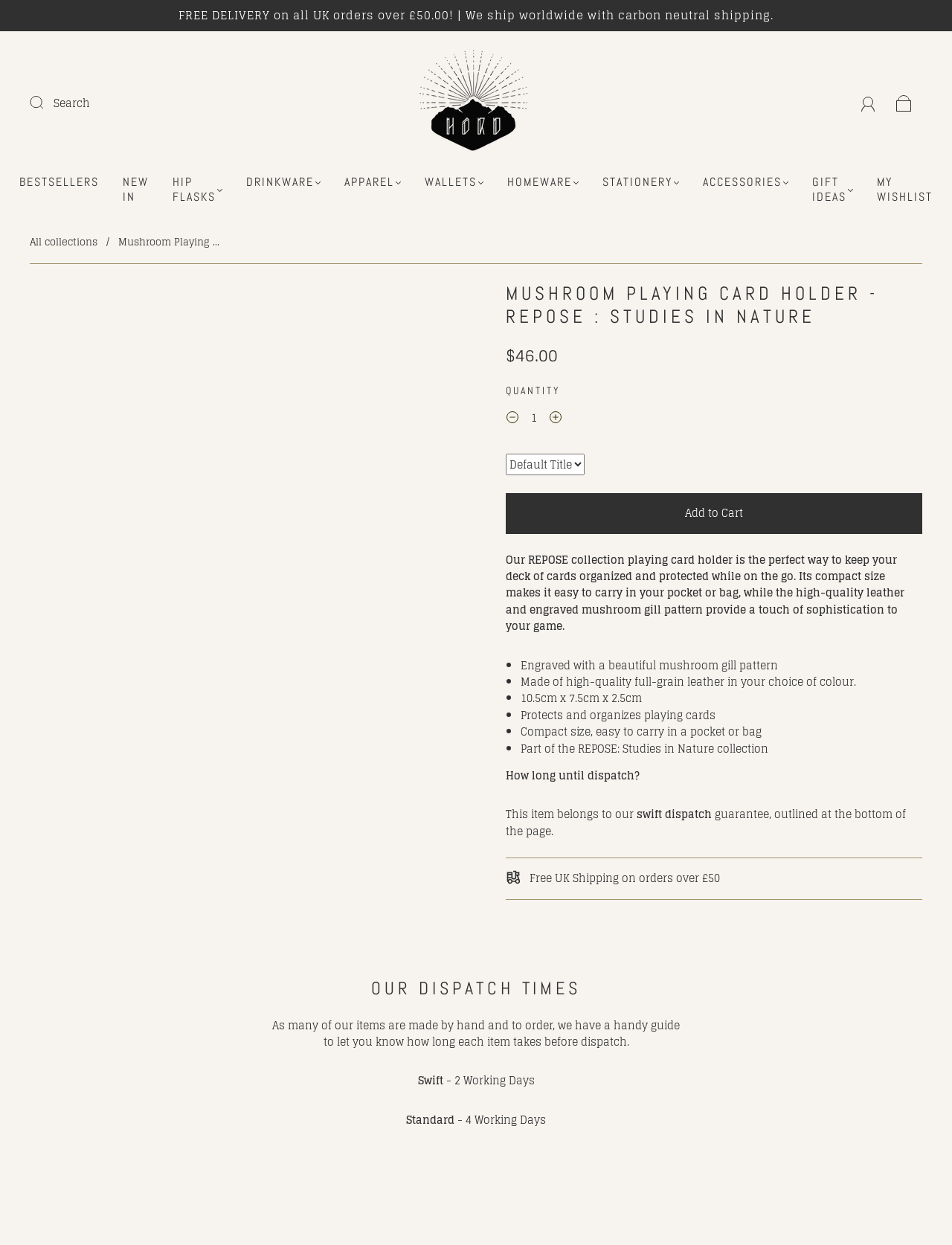Locate the bounding box coordinates of the segment that needs to be clicked to meet this instruction: "View cart".

[0.93, 0.067, 0.969, 0.098]